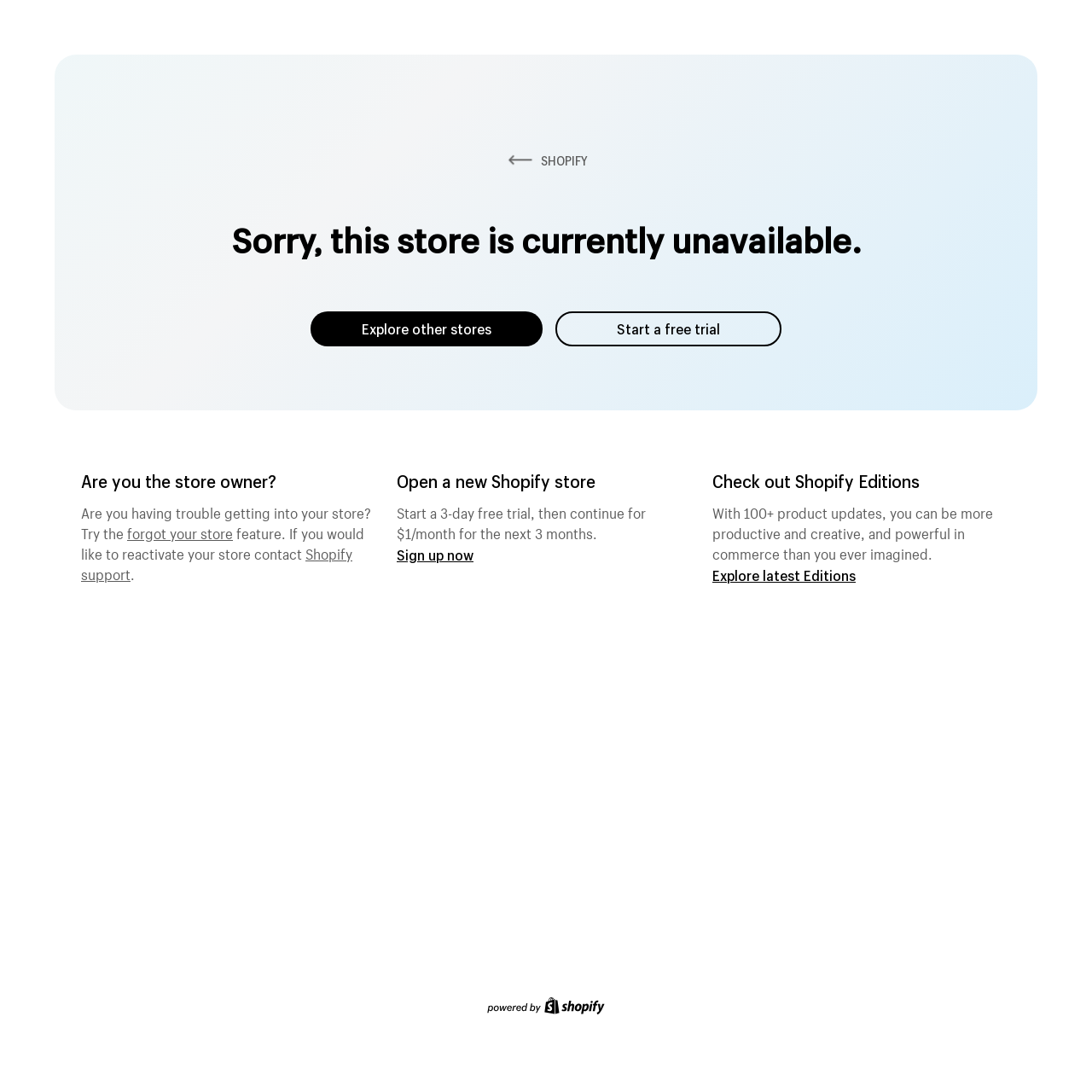Determine the bounding box of the UI component based on this description: "forgot your store". The bounding box coordinates should be four float values between 0 and 1, i.e., [left, top, right, bottom].

[0.116, 0.476, 0.213, 0.497]